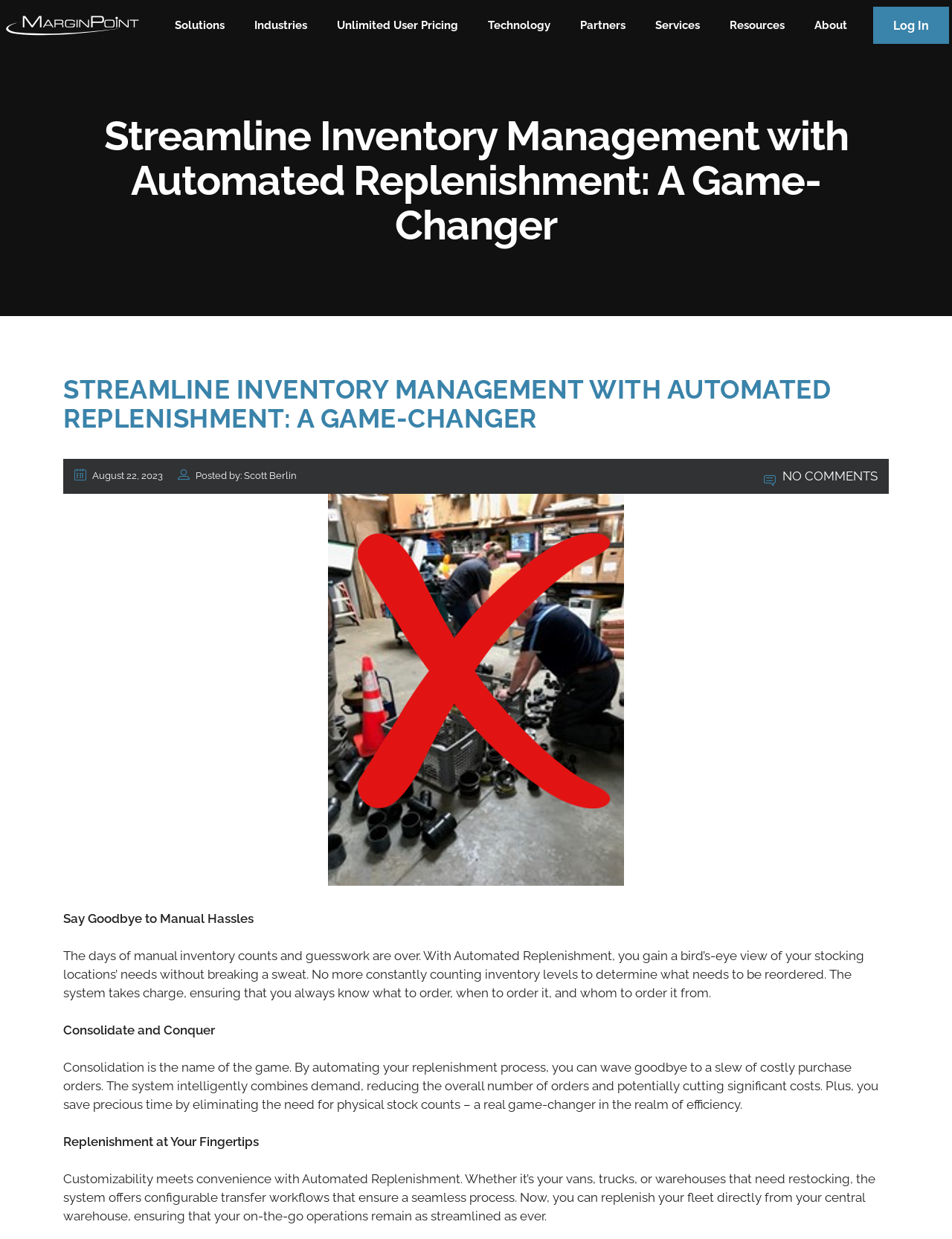Determine the main text heading of the webpage and provide its content.

Streamline Inventory Management with Automated Replenishment: A Game-Changer